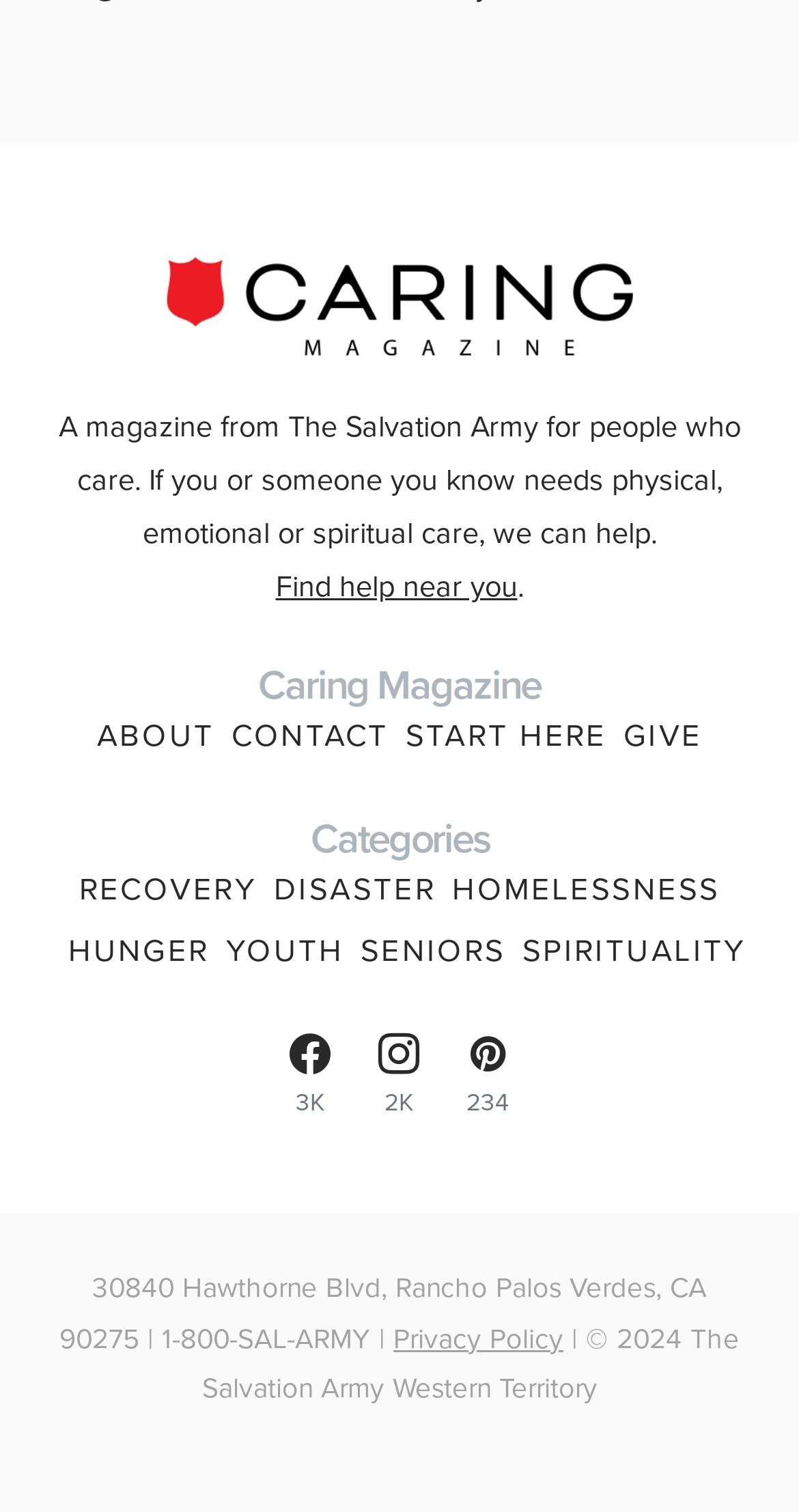Based on the visual content of the image, answer the question thoroughly: What is the address of The Salvation Army?

The address of The Salvation Army can be found at the bottom of the webpage, where it is written '30840 Hawthorne Blvd, Rancho Palos Verdes, CA 90275 | 1-800-SAL-ARMY |'.